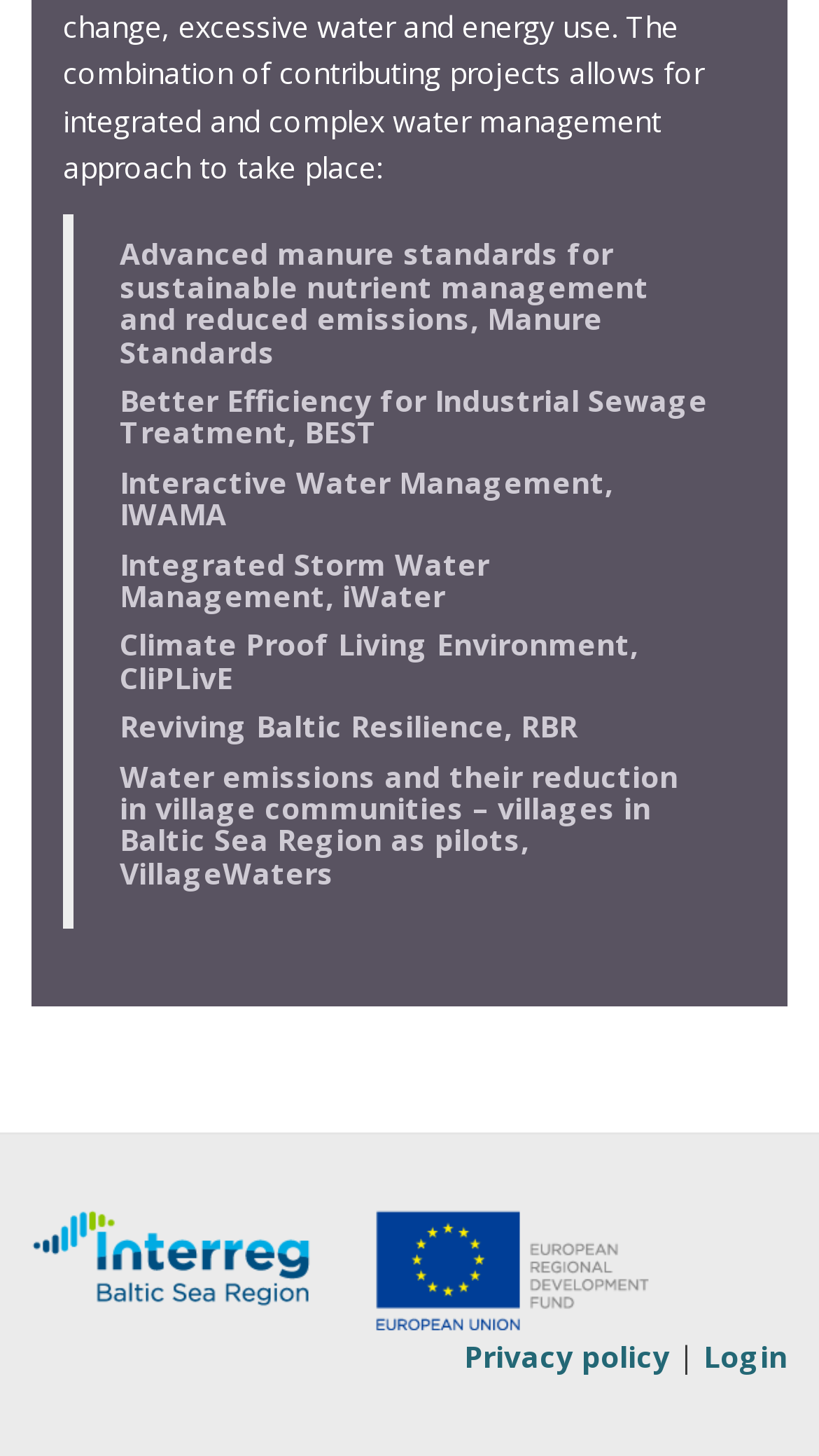What is the logo at the top left?
Look at the image and respond with a one-word or short phrase answer.

Interreg Central Baltic